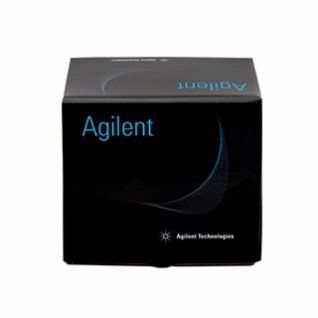Please answer the following query using a single word or phrase: 
What is the purpose of the SureDirect Blood PCR Kit?

Direct amplification of DNA